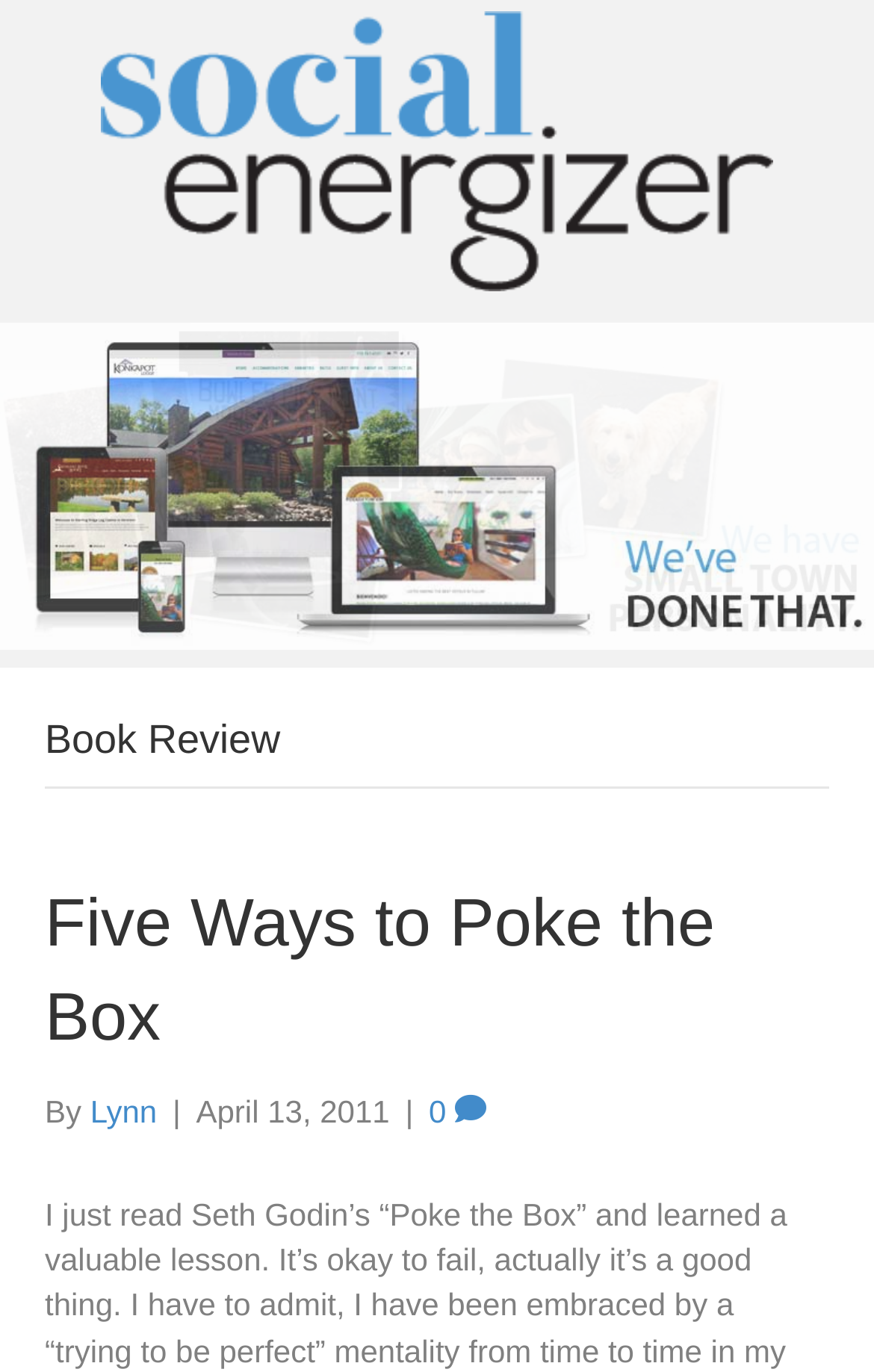Provide your answer to the question using just one word or phrase: What is the logo of the website?

Logo for Social Energizer